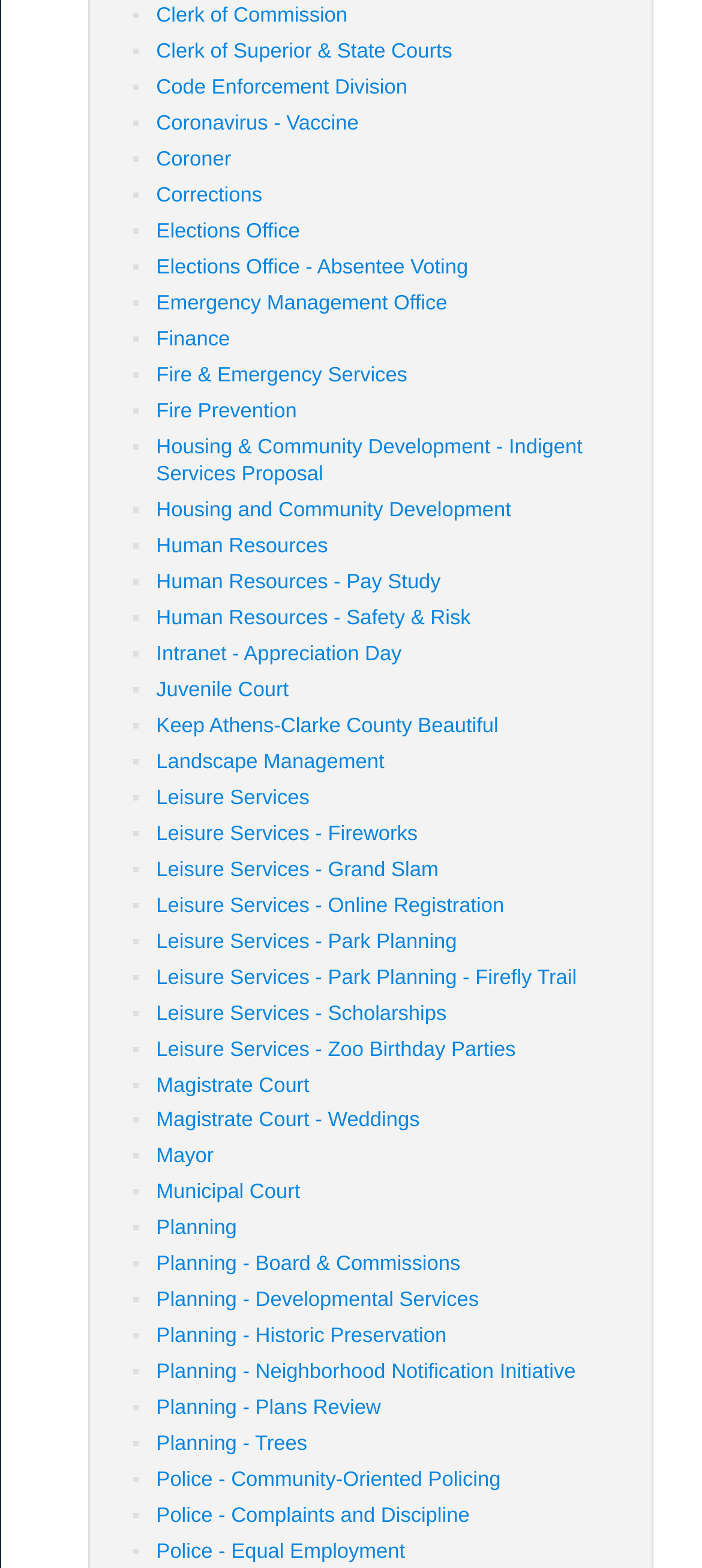From the element description: "alt="Camp Canine logo" title="logo"", extract the bounding box coordinates of the UI element. The coordinates should be expressed as four float numbers between 0 and 1, in the order [left, top, right, bottom].

None